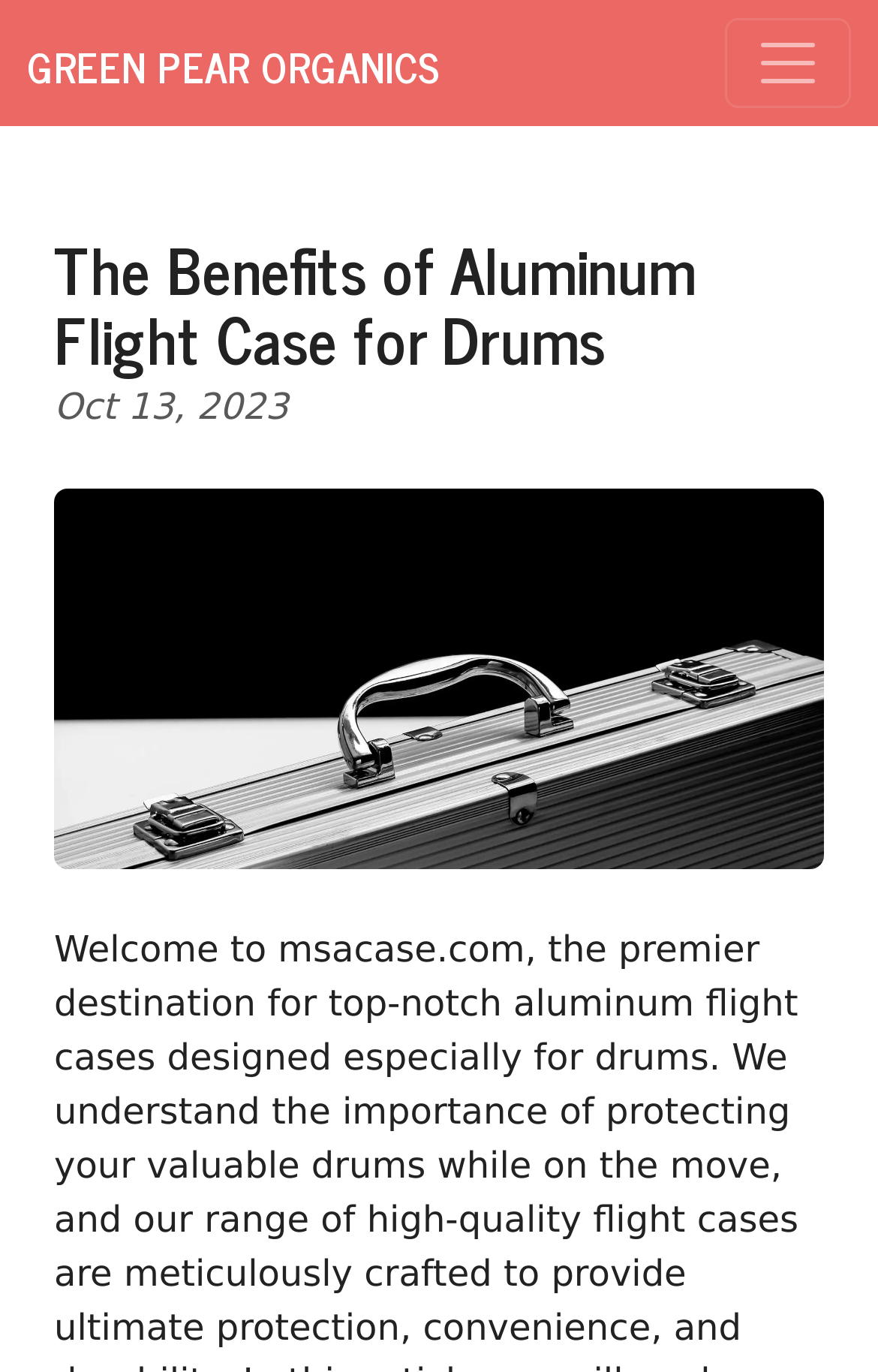Provide a one-word or brief phrase answer to the question:
What is the main topic of the article?

Aluminum flight case for drums